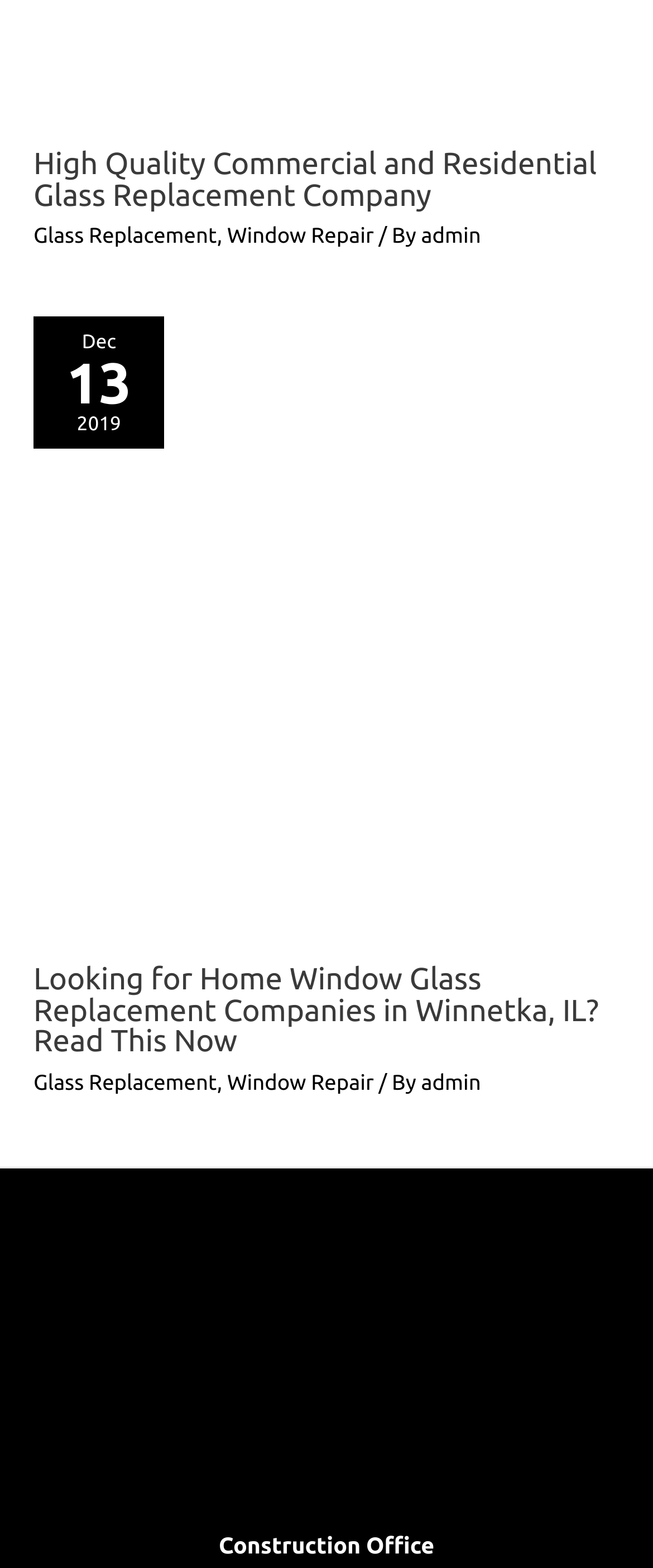Please determine the bounding box coordinates of the element's region to click in order to carry out the following instruction: "Read the article 'After the Glass Replacement, Broken Window Seal of Sliding Door'". The coordinates should be four float numbers between 0 and 1, i.e., [left, top, right, bottom].

[0.051, 0.391, 0.949, 0.409]